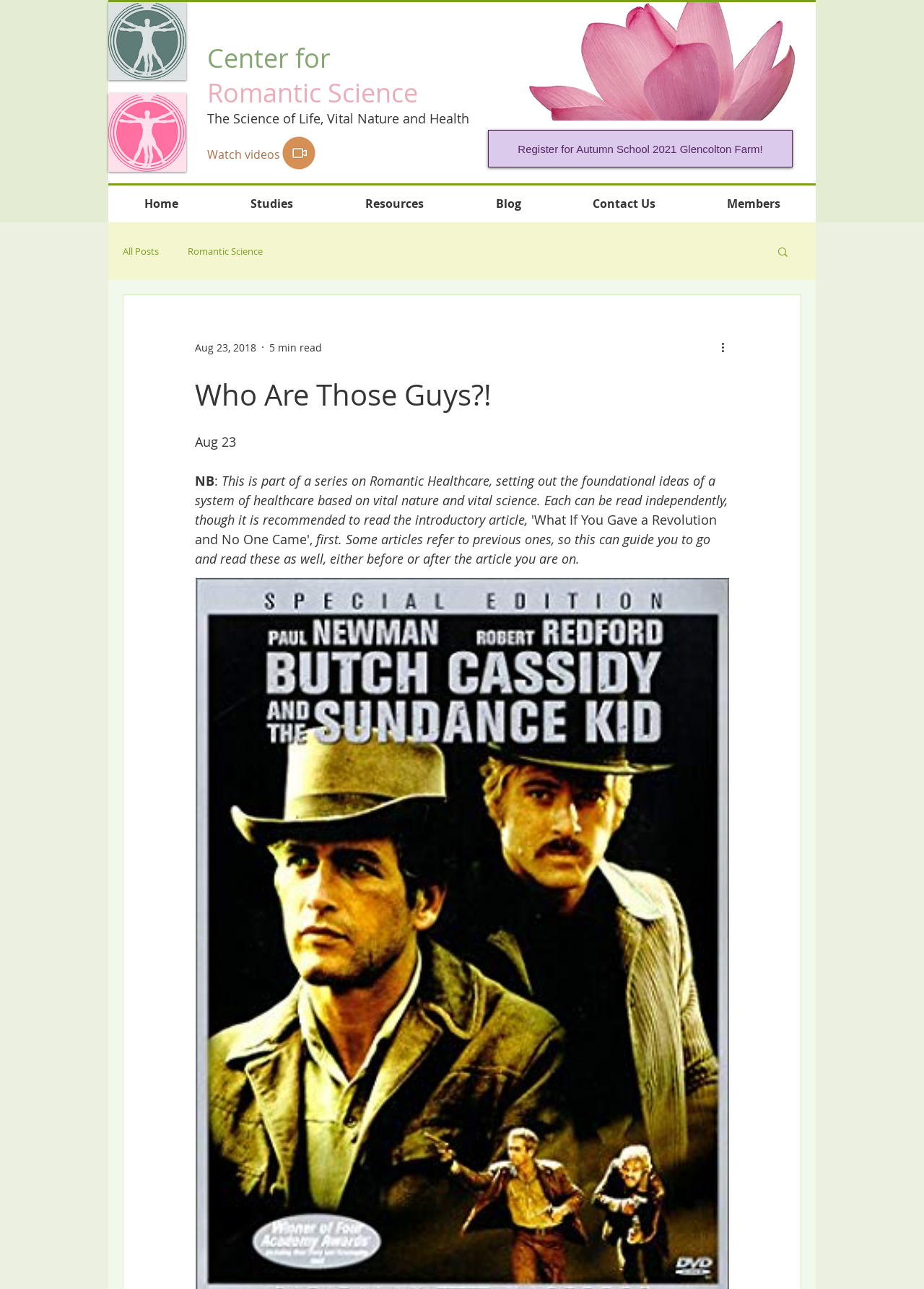Please locate the bounding box coordinates of the element's region that needs to be clicked to follow the instruction: "Click the slideshow gallery button". The bounding box coordinates should be provided as four float numbers between 0 and 1, i.e., [left, top, right, bottom].

[0.539, 0.027, 0.574, 0.066]